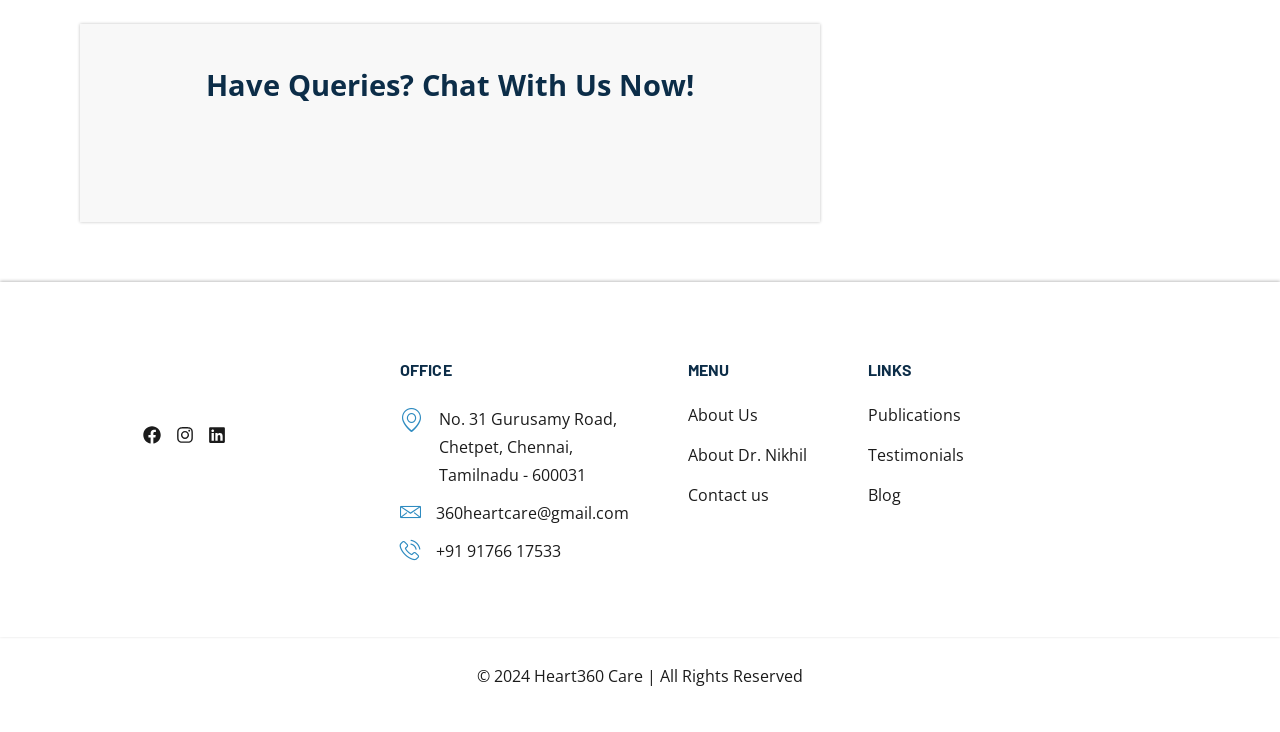Locate the bounding box coordinates of the clickable element to fulfill the following instruction: "Chat with us now". Provide the coordinates as four float numbers between 0 and 1 in the format [left, top, right, bottom].

[0.078, 0.081, 0.625, 0.15]